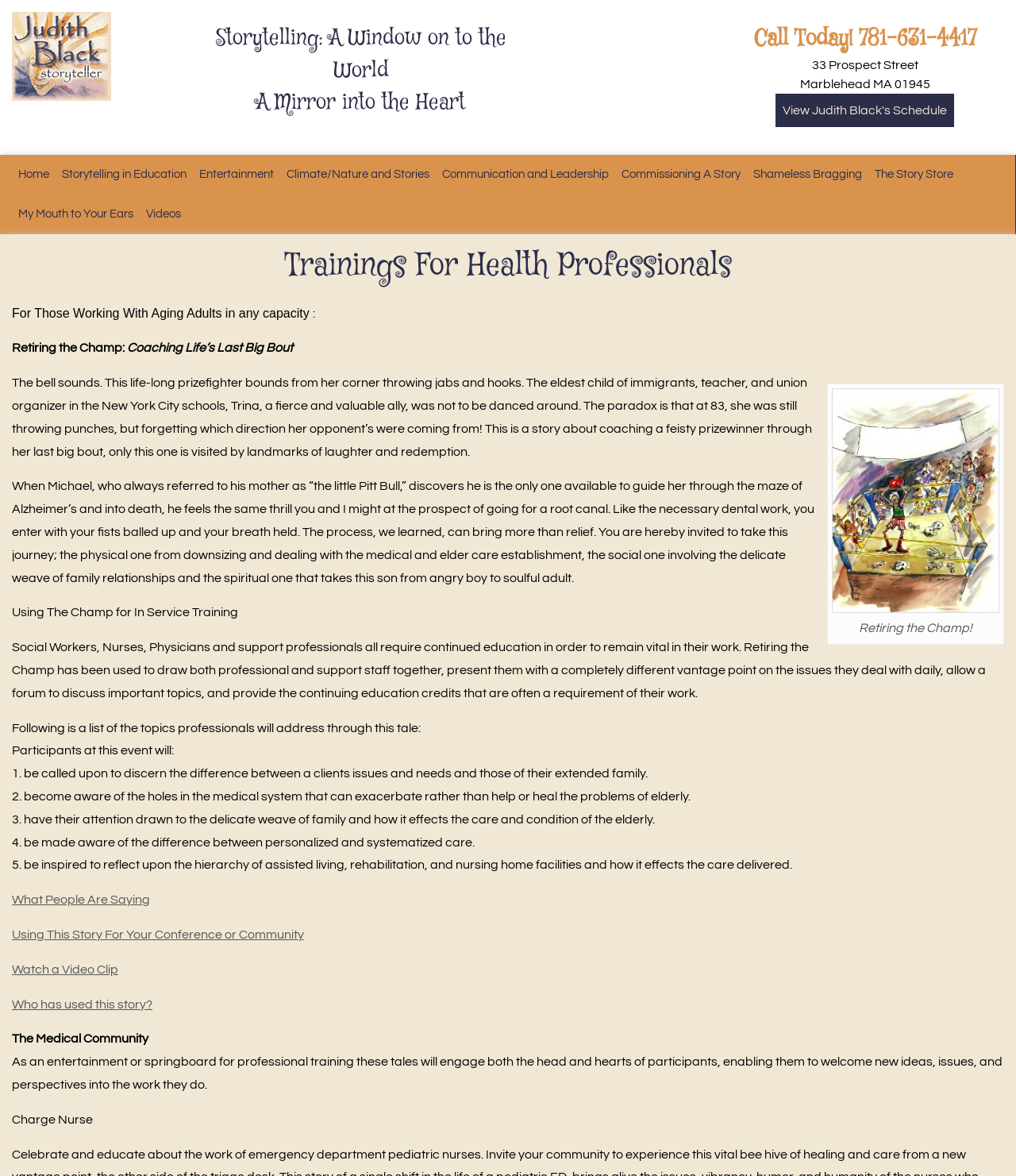What is the purpose of the story 'Retiring the Champ' in in-service training?
Based on the image, give a concise answer in the form of a single word or short phrase.

To provide continuing education credits